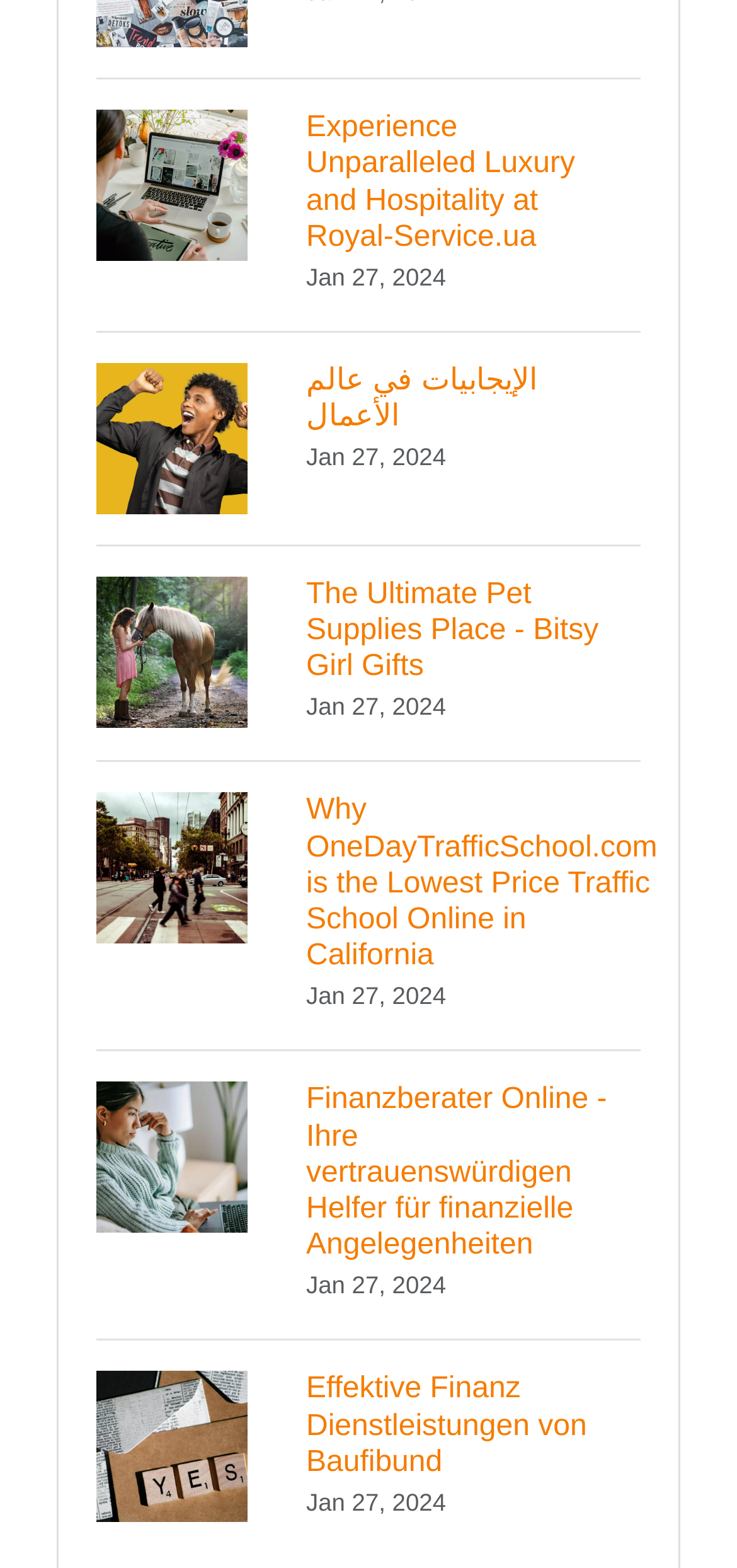Answer succinctly with a single word or phrase:
What is the topic of the first link?

Luxury and Hospitality